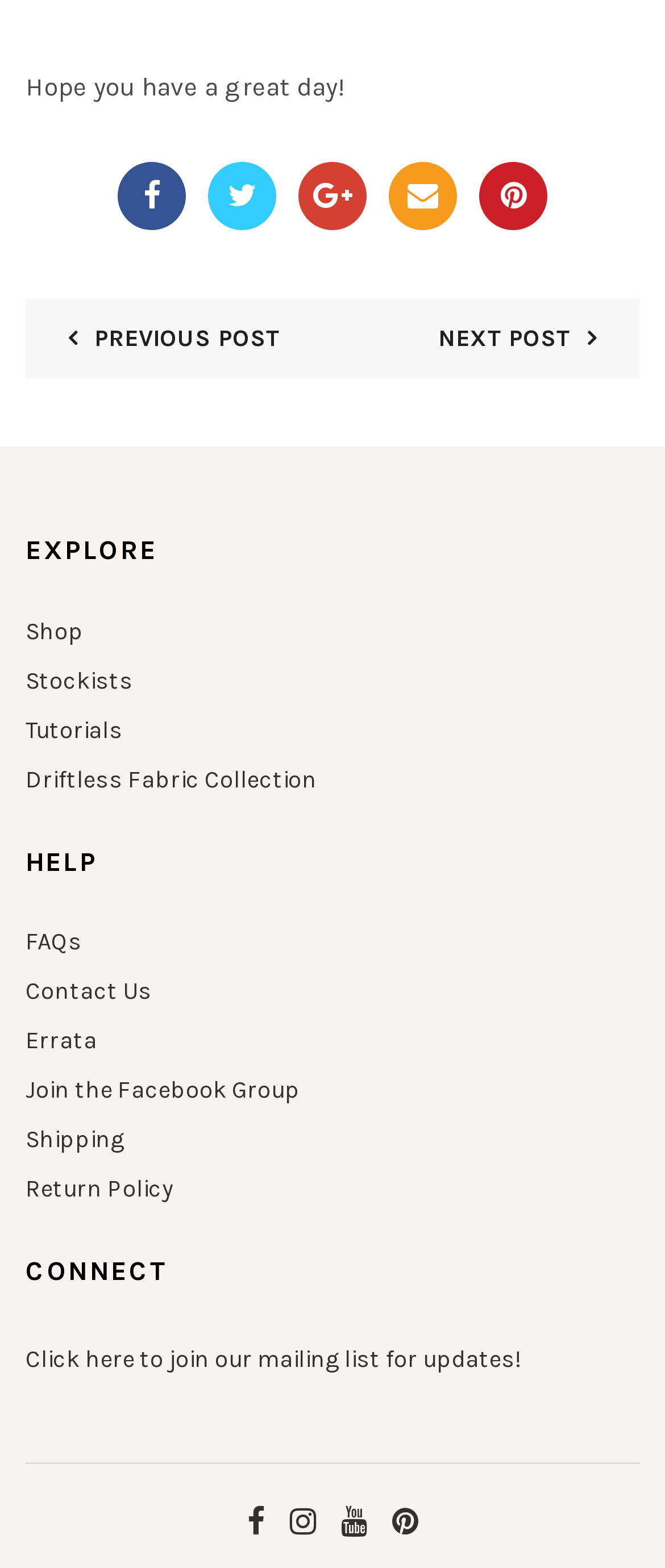Find the bounding box coordinates for the element that must be clicked to complete the instruction: "Join the Facebook Group". The coordinates should be four float numbers between 0 and 1, indicated as [left, top, right, bottom].

[0.038, 0.686, 0.451, 0.705]